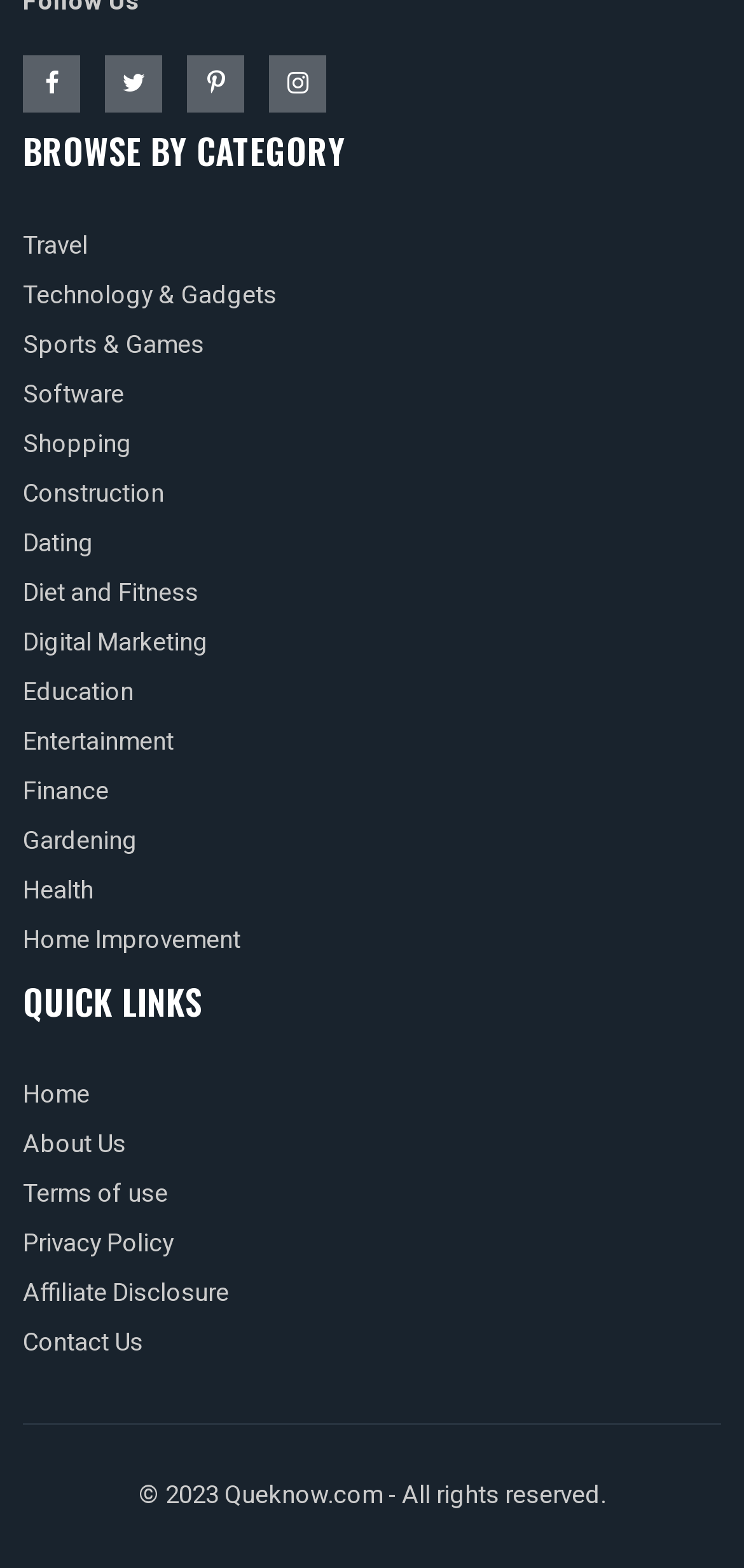Give a one-word or short-phrase answer to the following question: 
What is the first category listed?

Travel